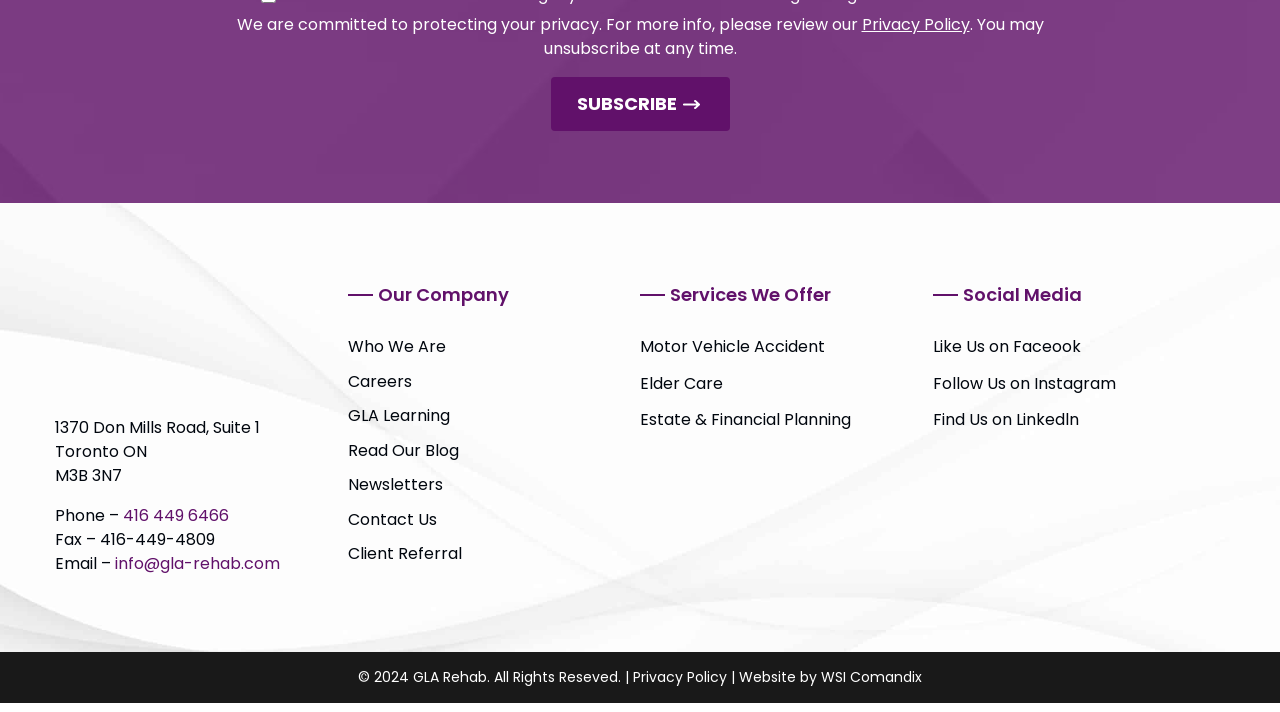Point out the bounding box coordinates of the section to click in order to follow this instruction: "Call 416 449 6466".

[0.096, 0.721, 0.179, 0.753]